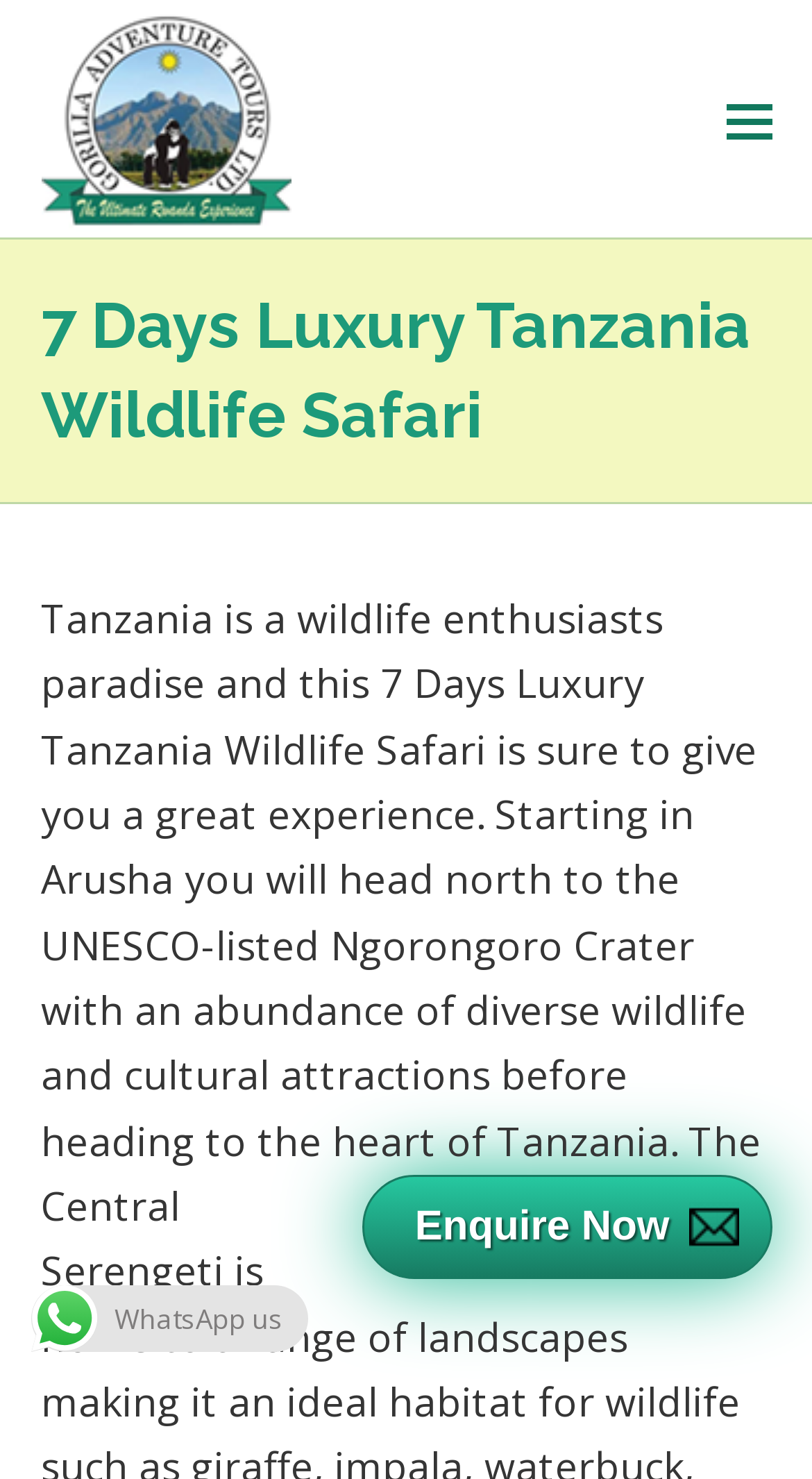Write a detailed summary of the webpage, including text, images, and layout.

The webpage is about a 7-day luxury Tanzania wildlife safari. At the top left, there is a logo of "Gorilla Adventure Tours" with a link to the company's website. Below the logo, there is a header section that spans the entire width of the page, containing a heading that reads "7 Days Luxury Tanzania Wildlife Safari". 

Under the heading, there is a paragraph of text that describes the safari experience, mentioning that it starts in Arusha and visits the UNESCO-listed Ngorongoro Crater, highlighting the abundance of diverse wildlife and cultural attractions. 

To the right of the paragraph, there is a call-to-action link that says "Enquire Now". At the top right corner, there is a link to toggle the mobile menu. 

At the bottom left of the page, there is a small image, and next to it, there is a text that says "WhatsApp us".